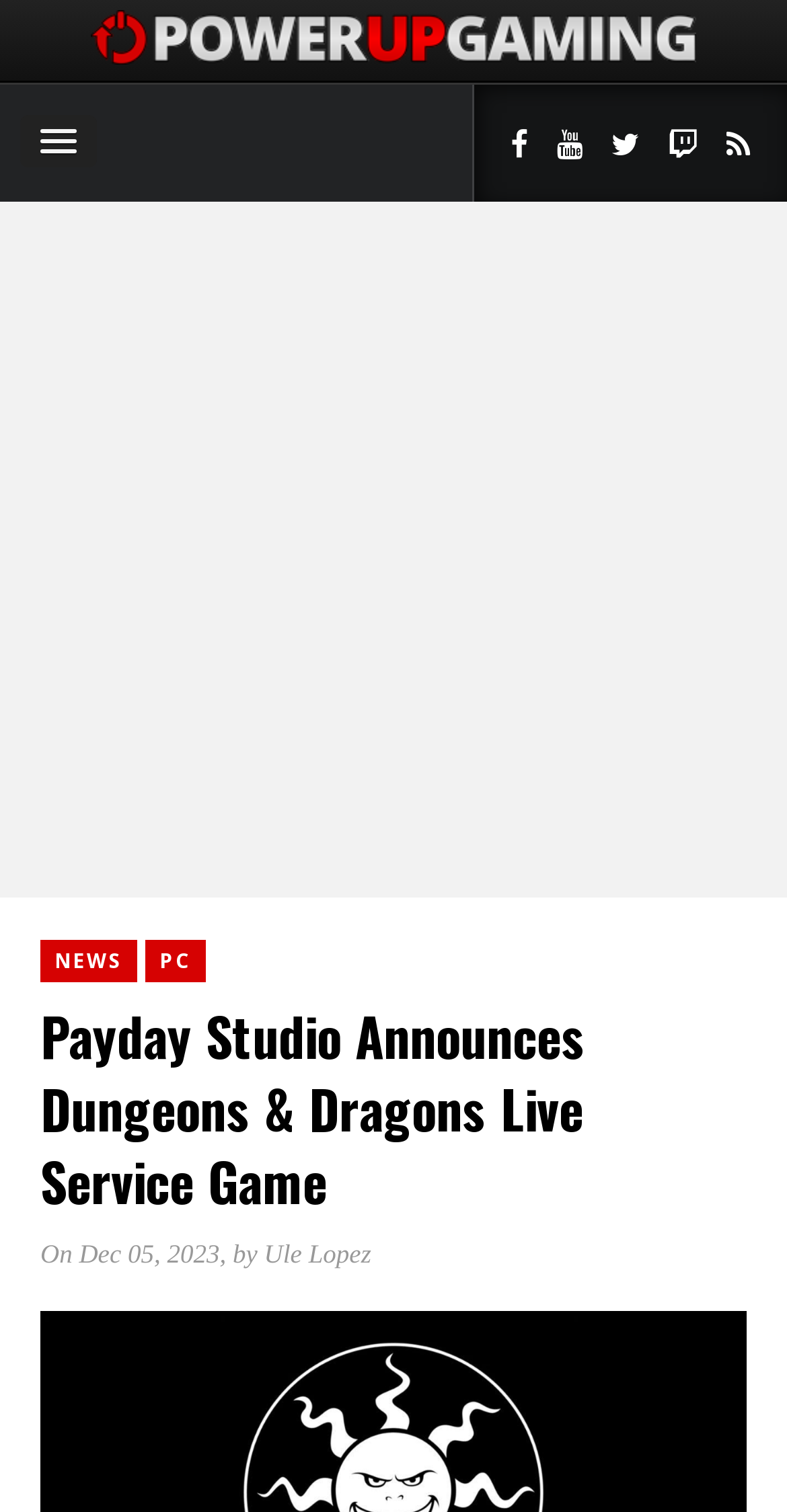Give a one-word or one-phrase response to the question:
What is the date of the article?

Dec 05, 2023